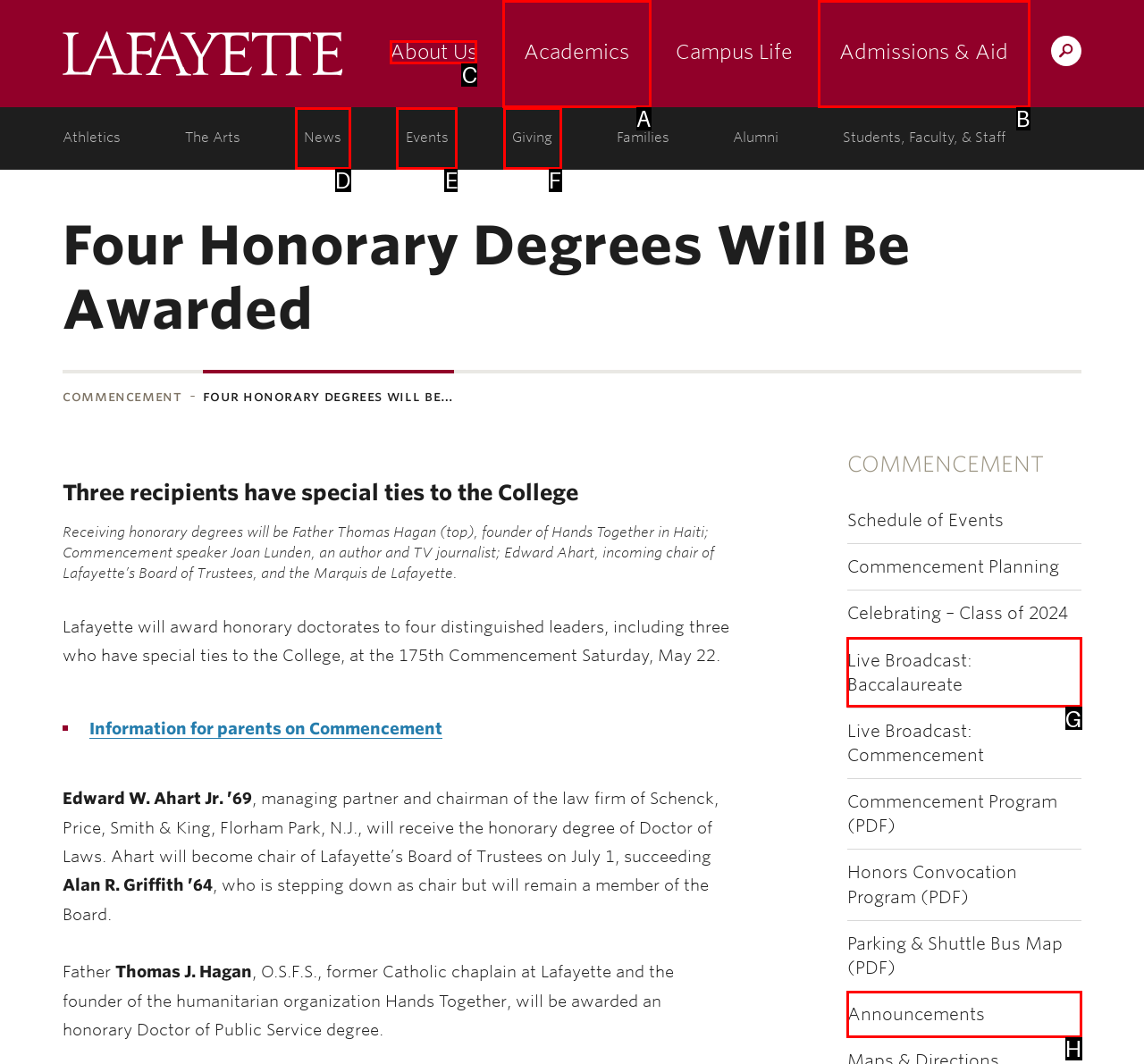From the given options, tell me which letter should be clicked to complete this task: Click on the 'About Us' link
Answer with the letter only.

C